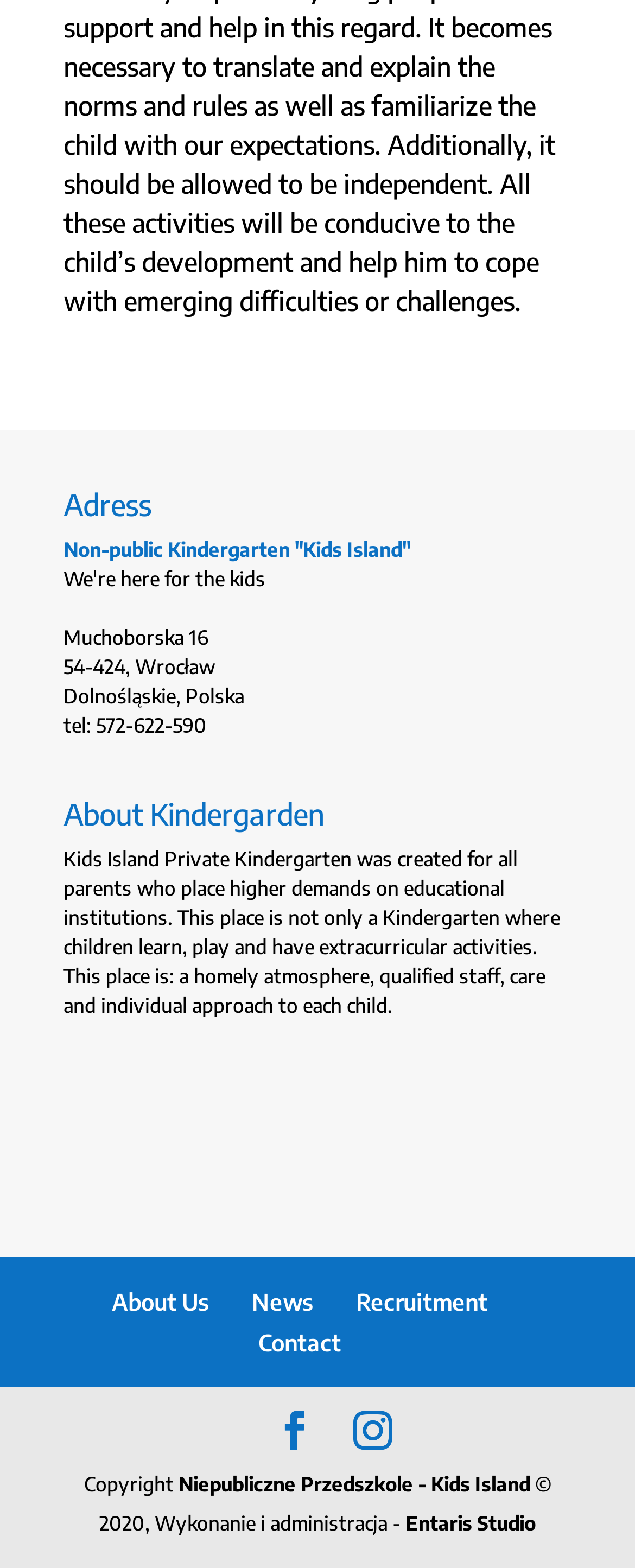Answer the question with a single word or phrase: 
What is the purpose of Kids Island Kindergarten?

Educational institution with homely atmosphere